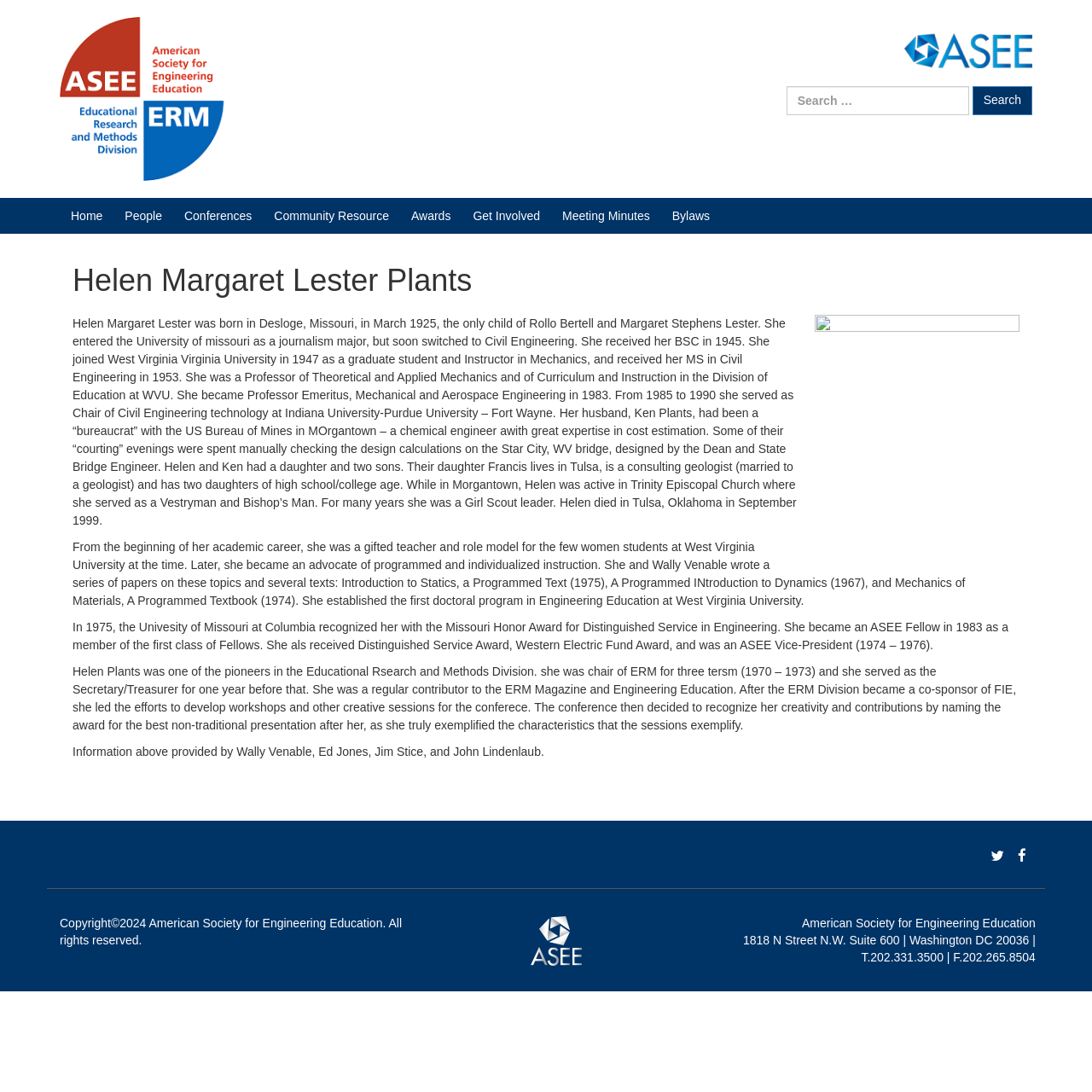Given the webpage screenshot, identify the bounding box of the UI element that matches this description: "Awards".

[0.377, 0.192, 0.413, 0.204]